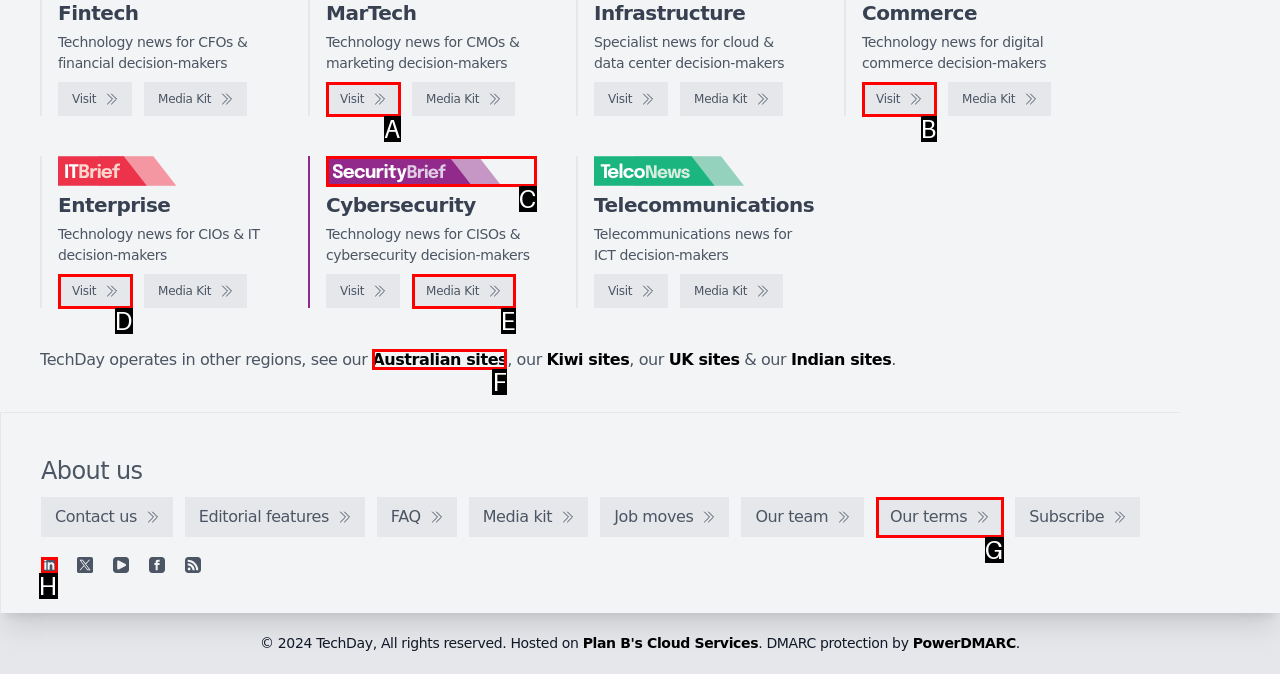Point out the UI element to be clicked for this instruction: Check Australian sites. Provide the answer as the letter of the chosen element.

F